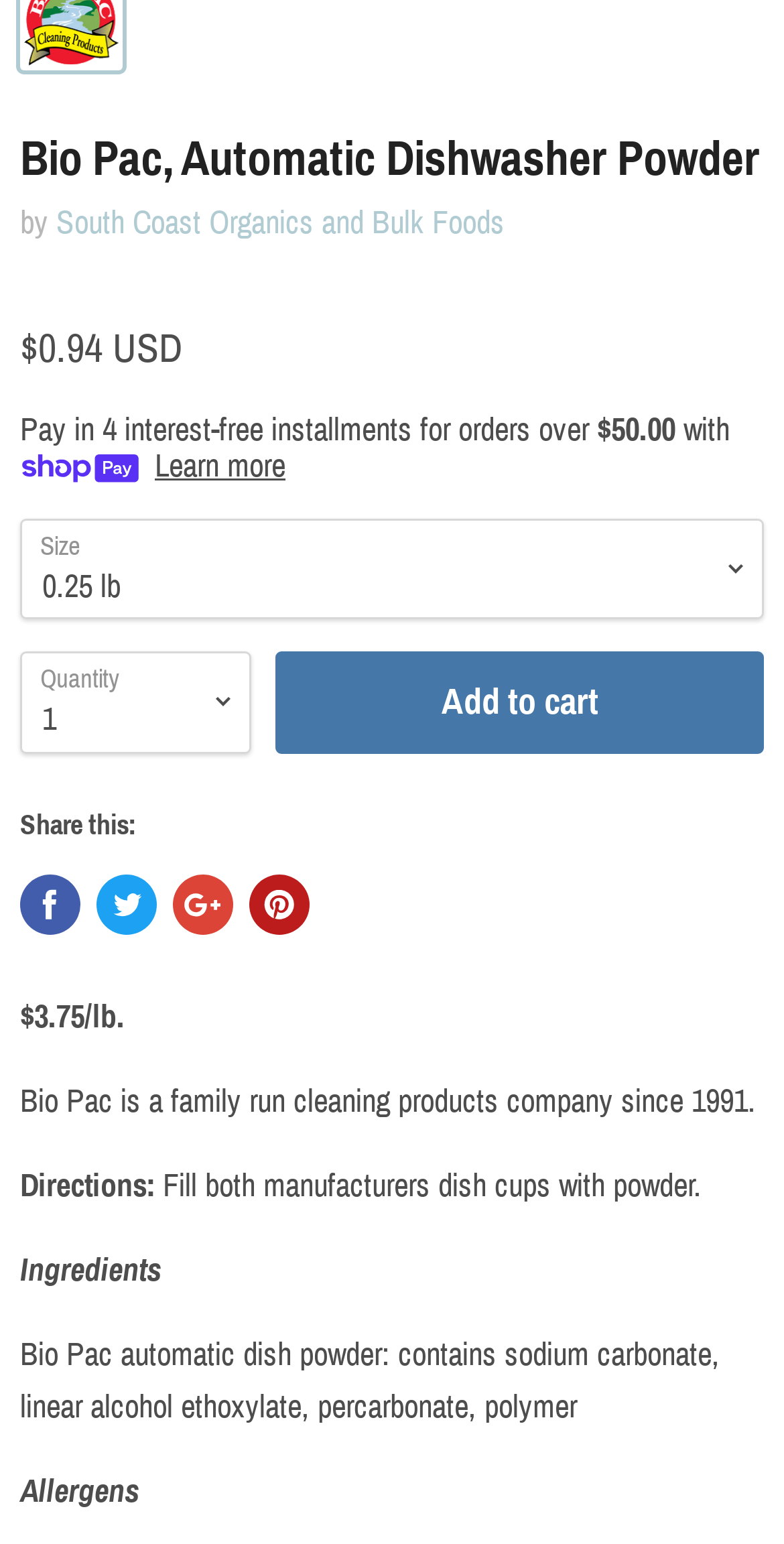Find and specify the bounding box coordinates that correspond to the clickable region for the instruction: "Share on LinkedIn".

None